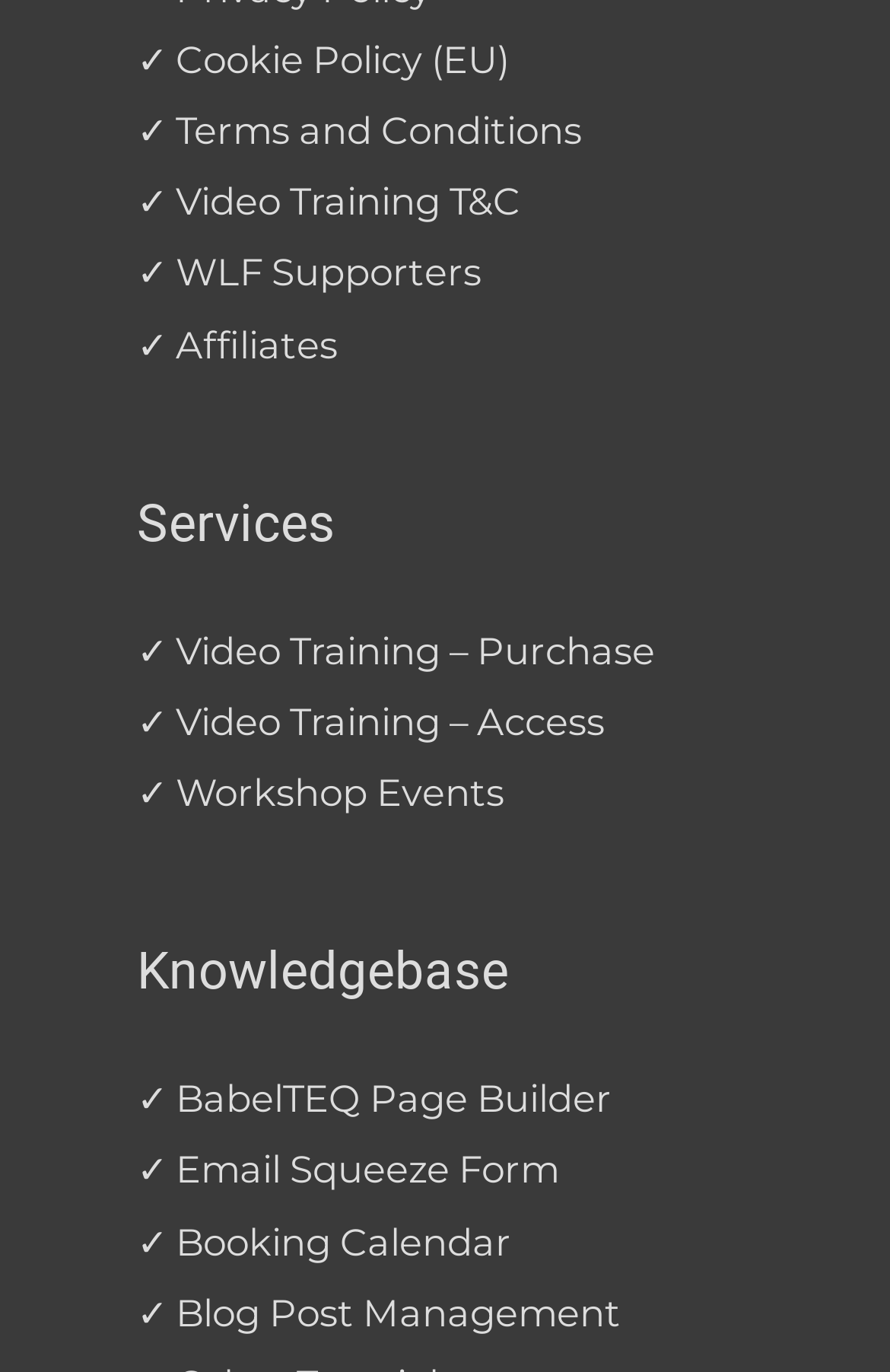What is the last link in the 'Knowledgebase' section?
Please look at the screenshot and answer in one word or a short phrase.

Blog Post Management